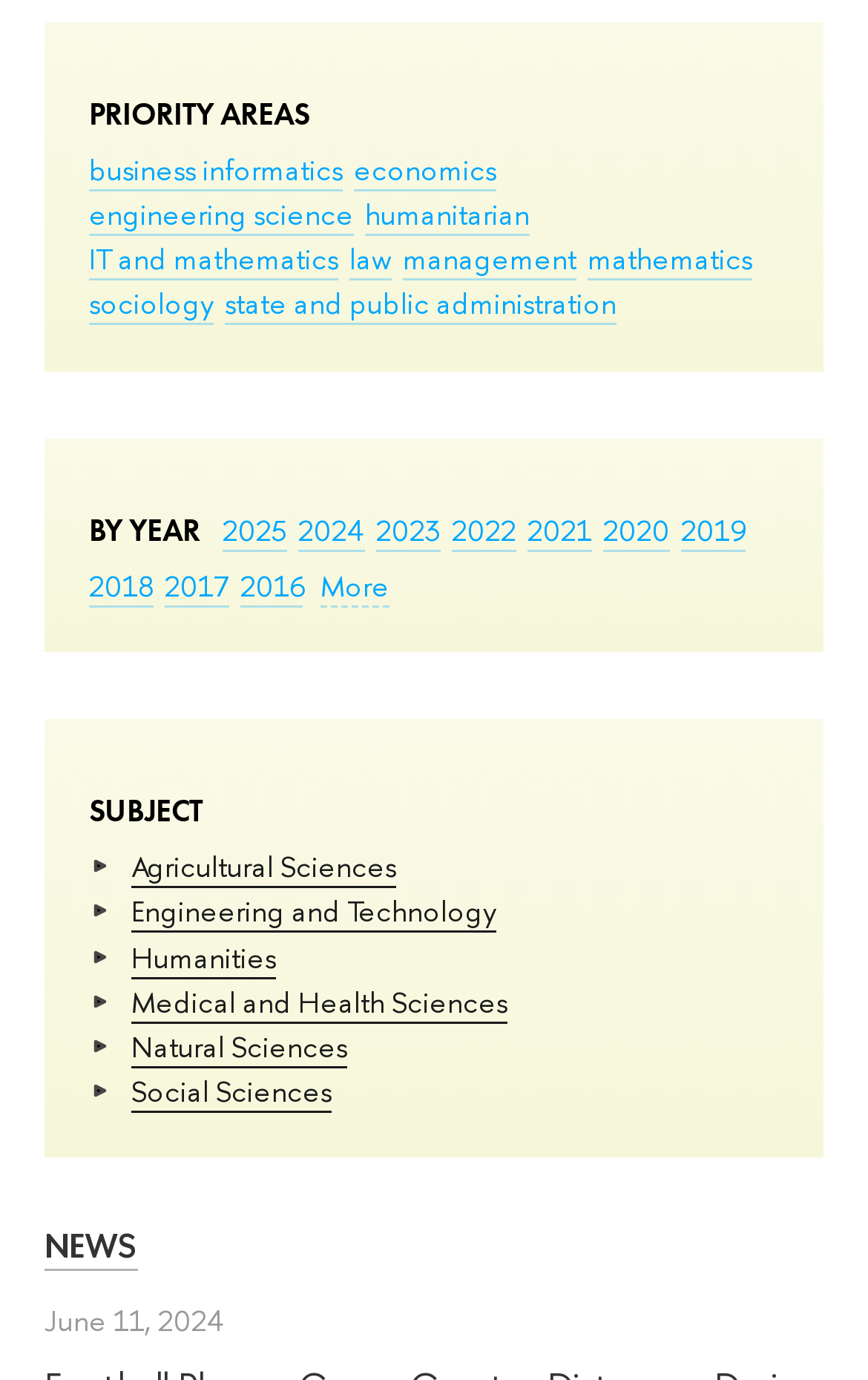How many images are there in the subject category section?
Refer to the screenshot and respond with a concise word or phrase.

6